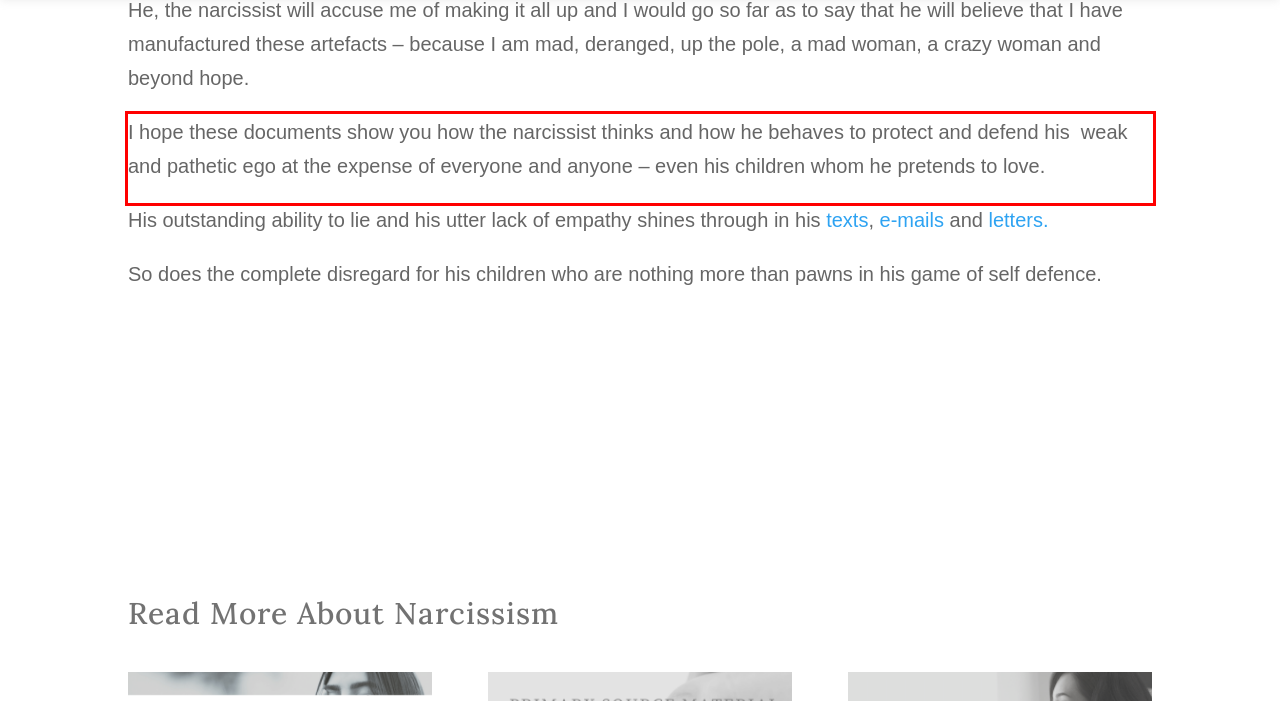You are provided with a screenshot of a webpage that includes a red bounding box. Extract and generate the text content found within the red bounding box.

I hope these documents show you how the narcissist thinks and how he behaves to protect and defend his weak and pathetic ego at the expense of everyone and anyone – even his children whom he pretends to love.